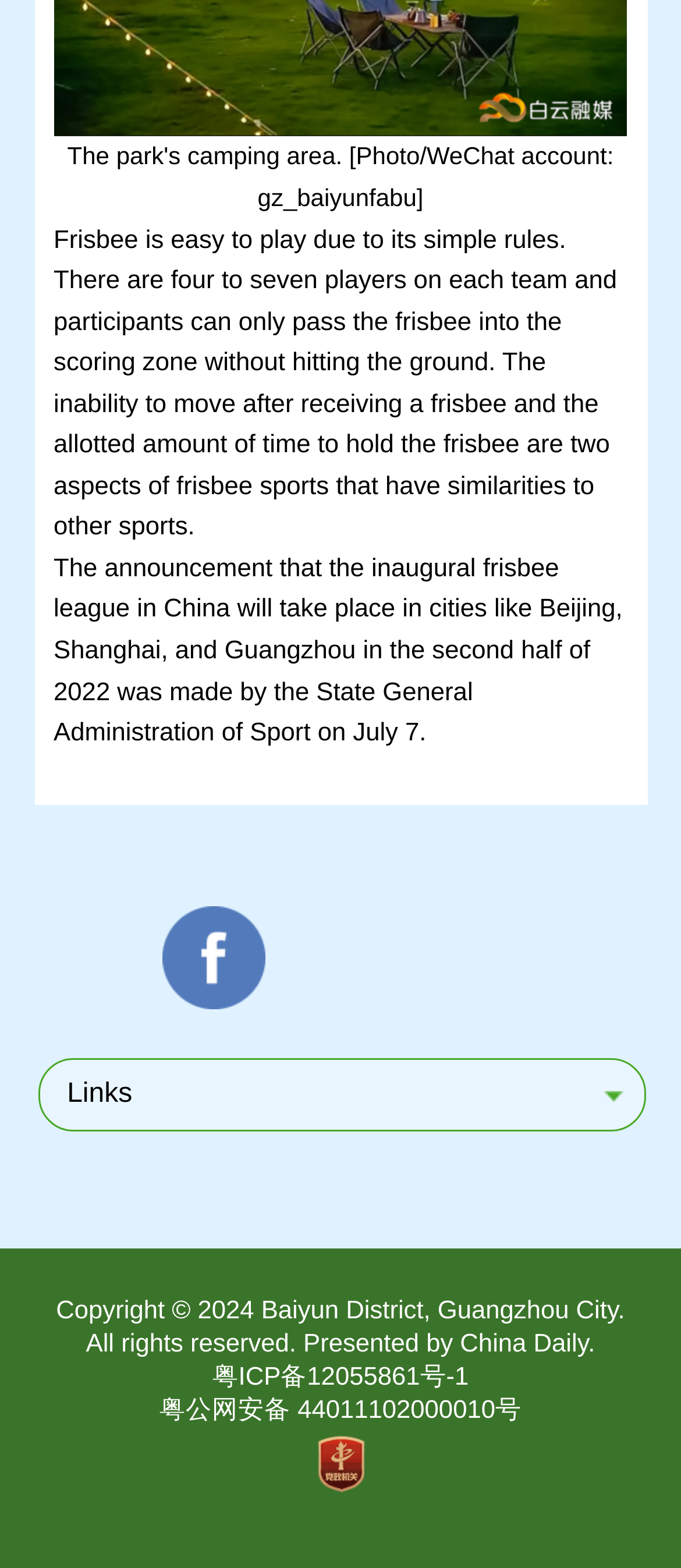Respond with a single word or phrase for the following question: 
What is the name of the city where the inaugural frisbee league will take place?

Beijing